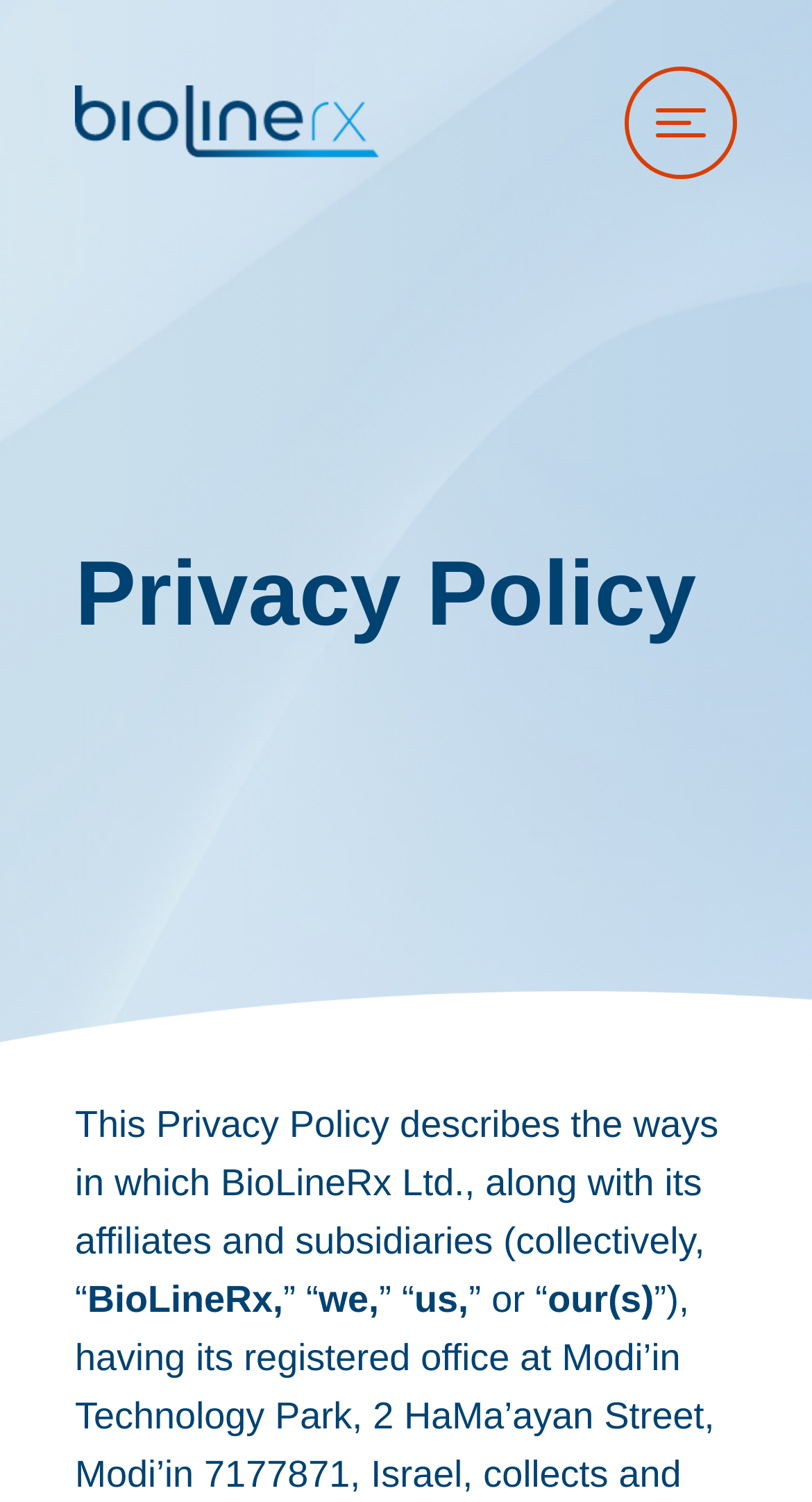How many affiliates and subsidiaries does BioLineRx have?
Kindly answer the question with as much detail as you can.

The webpage mentions that BioLineRx Ltd. has affiliates and subsidiaries, but it does not provide a specific number. The text only mentions that they are collectively referred to as 'BioLineRx'.